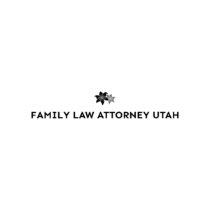Construct a detailed narrative about the image.

The image prominently features the text "FAMILY LAW ATTORNEY UTAH," accompanied by a stylized graphic of flowers that adds a touch of elegance and warmth. This design is likely intended to convey a sense of professionalism and approachability, essential qualities for a family law attorney. The clean, bold typography ensures clarity and visibility, making it easily recognizable for those seeking legal services in family law matters. This visual branding effectively reflects the focus on family-related legal issues, appealing to clients in Utah looking for guidance or representation in their legal disputes.